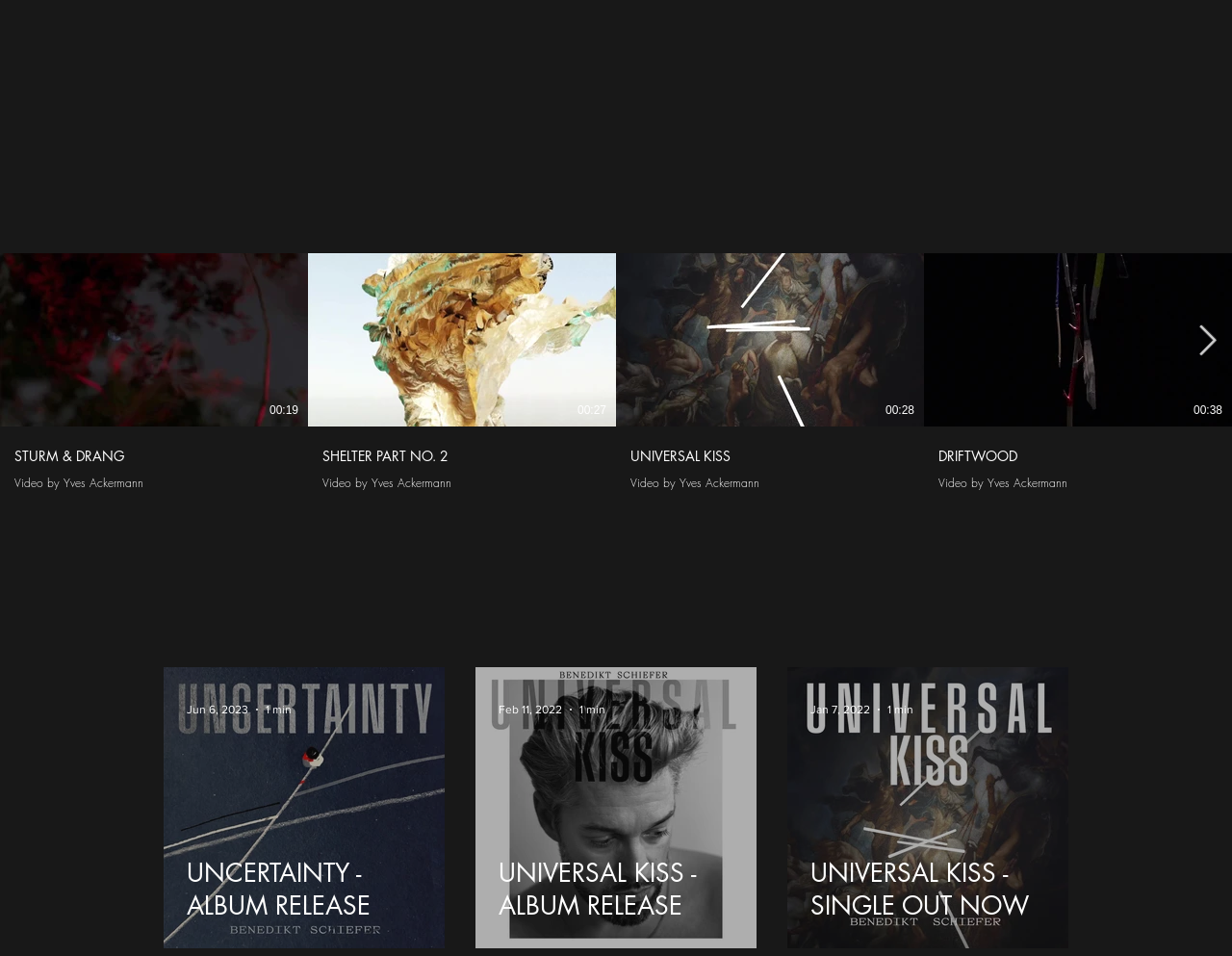Find the bounding box of the UI element described as: "Play VideoPlay Video". The bounding box coordinates should be given as four float values between 0 and 1, i.e., [left, top, right, bottom].

[0.859, 0.335, 0.891, 0.376]